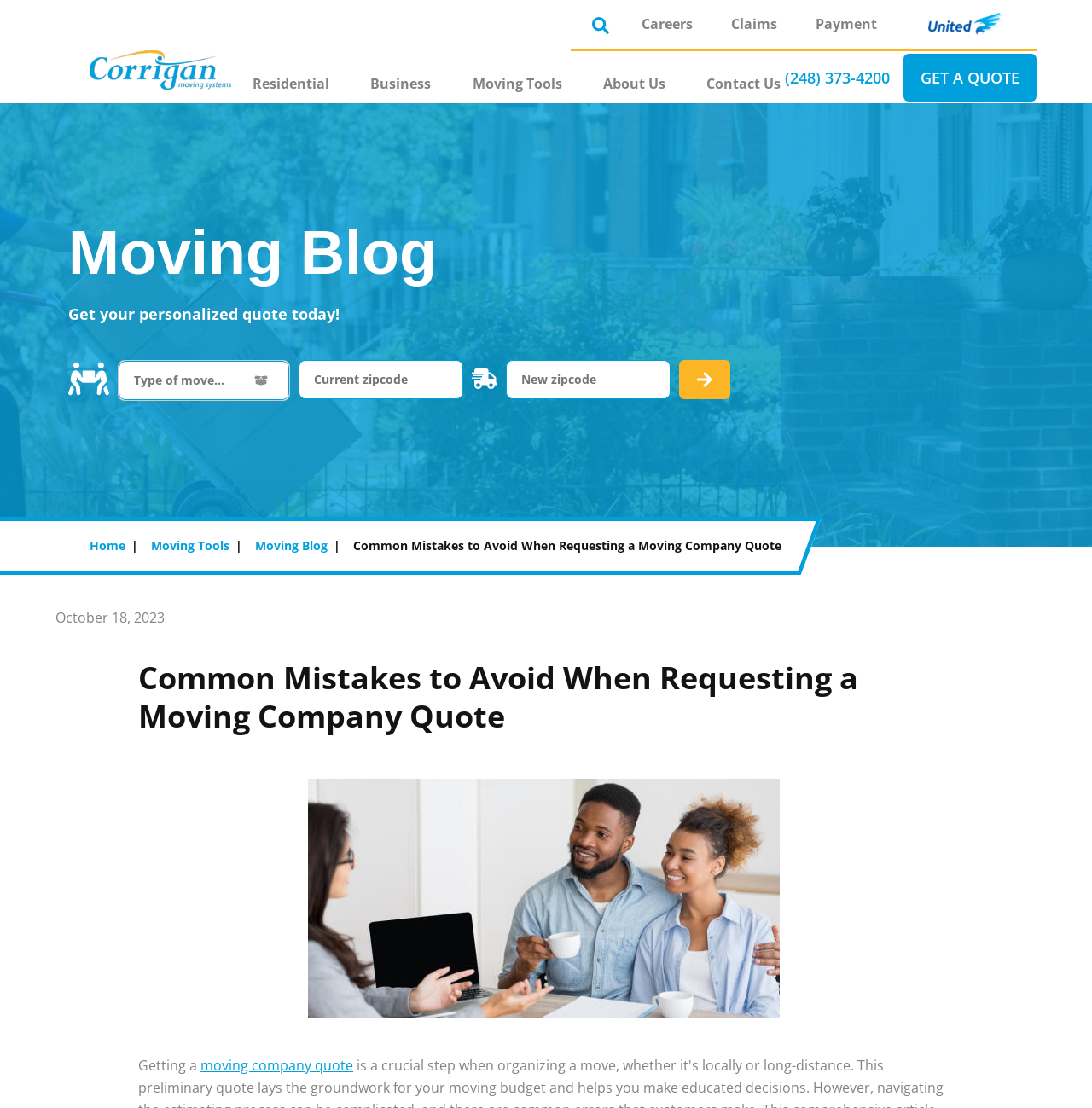What is the topic of the main content?
Provide a detailed answer to the question, using the image to inform your response.

The main content of the webpage is focused on common mistakes to avoid when requesting a moving company quote, as indicated by the heading element 'Common Mistakes to Avoid When Requesting a Moving Company Quote' and the surrounding text.